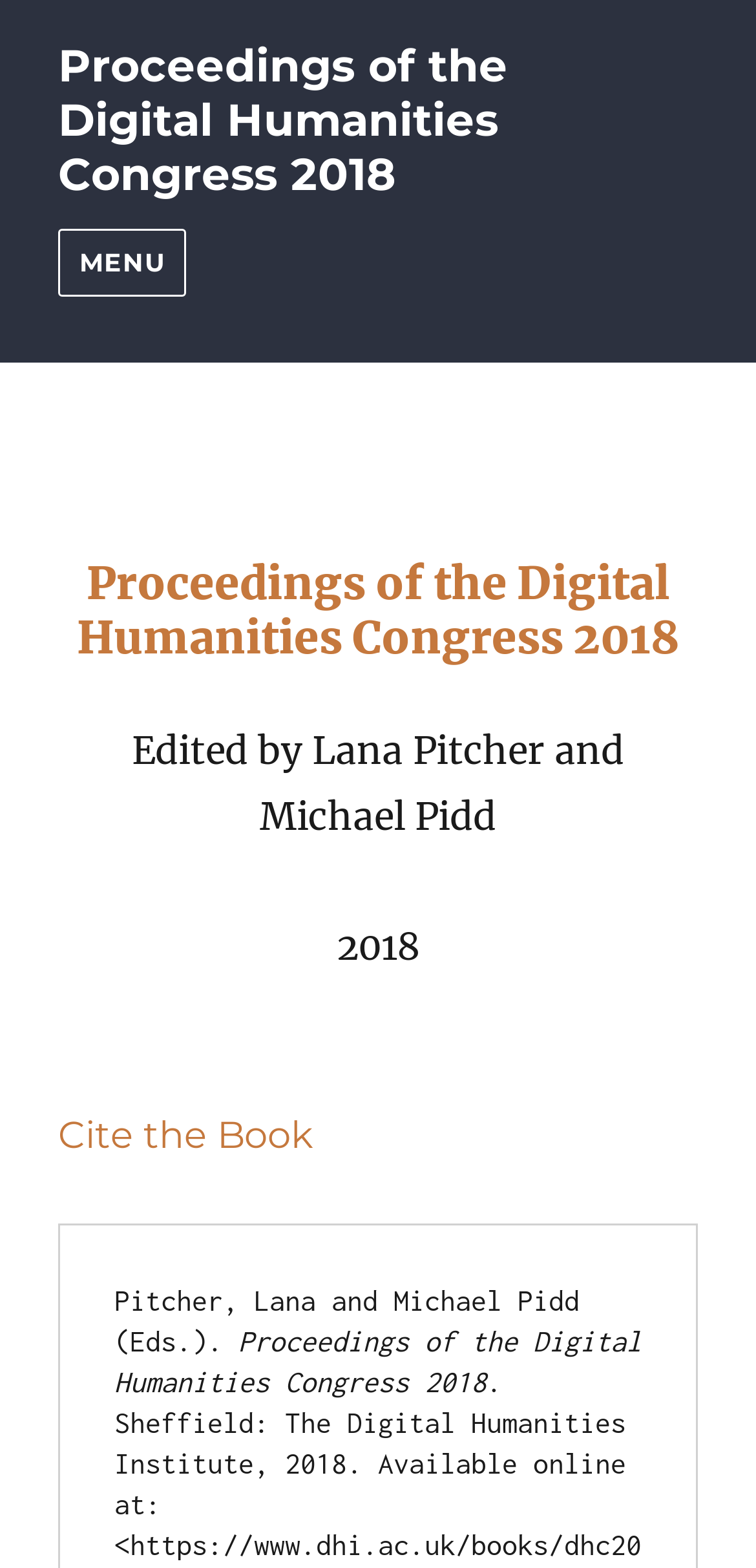Use a single word or phrase to answer this question: 
What is the purpose of the 'Cite the Book' section?

To provide citation information